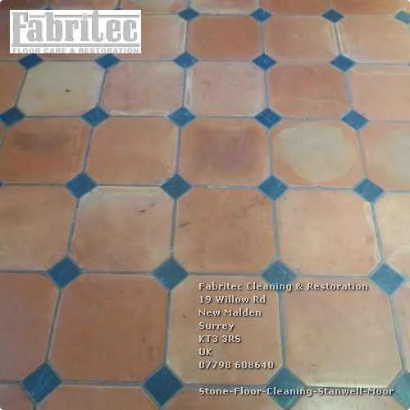Create an extensive and detailed description of the image.

This image showcases a beautifully maintained stone floor, featuring a classic tile pattern composed of terracotta squares accented by blue diamond insets. The tiles are arranged in a grid formation, highlighting the artisanal craftsmanship typical of traditional stone flooring. This floor exemplifies the high standards of care and restoration services offered by Fabritec Cleaning & Restoration, a company located in New Malden, Surrey. The visible textures and colors of the tiles not only enhance the aesthetic appeal of the space but also demonstrate the durability and timelessness of proper stone flooring. This image reflects Fabritec’s commitment to outstanding cleaning and restoration, ensuring that such luxurious surfaces remain a highlight in homes. Contact information and service offerings related to stone floor cleaning in Stanwell Moor are also included, emphasizing their expertise and accessibility to clients.